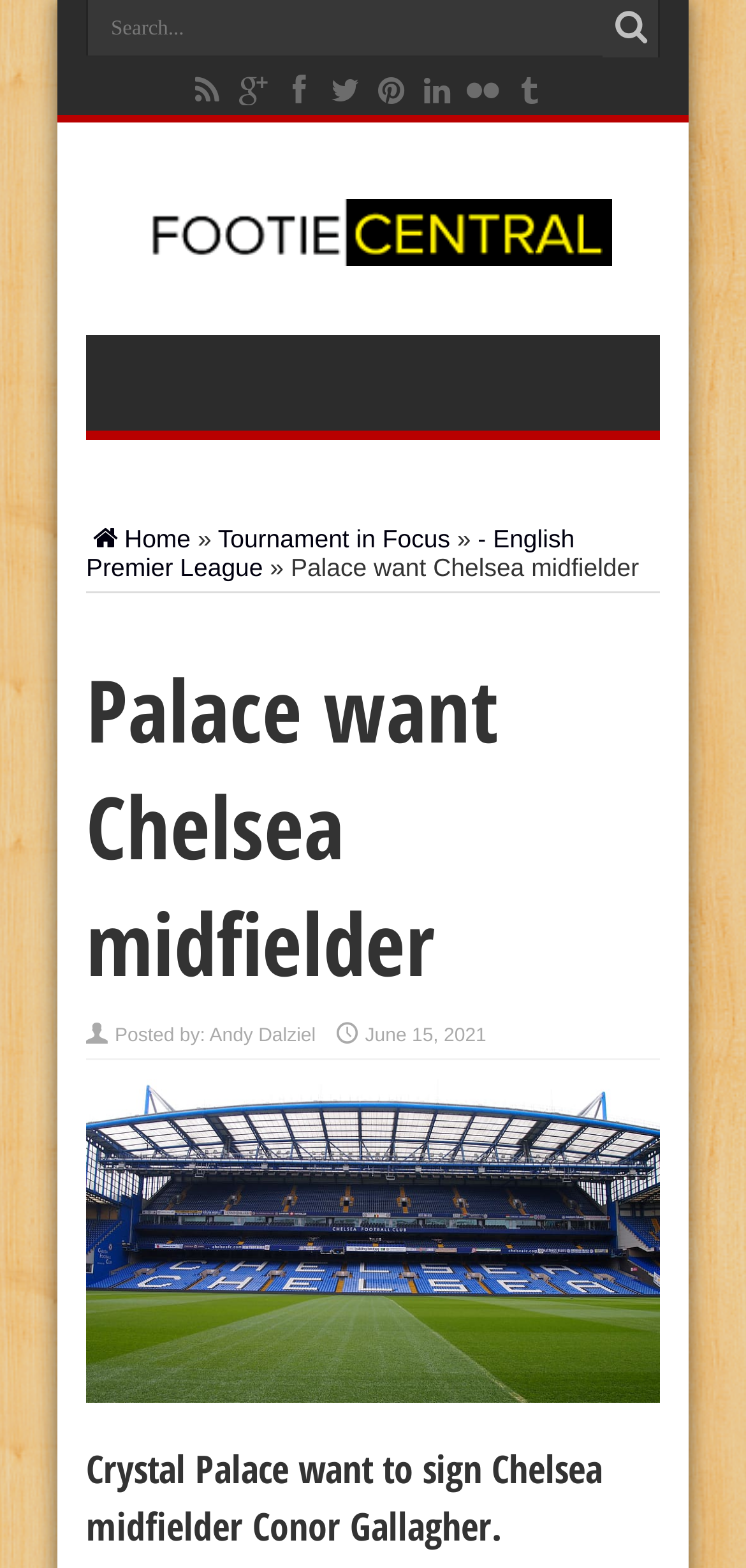What is the name of the football blog?
Look at the screenshot and provide an in-depth answer.

The name of the football blog can be found in the heading element with the text 'Footie Central | Football Blog'.